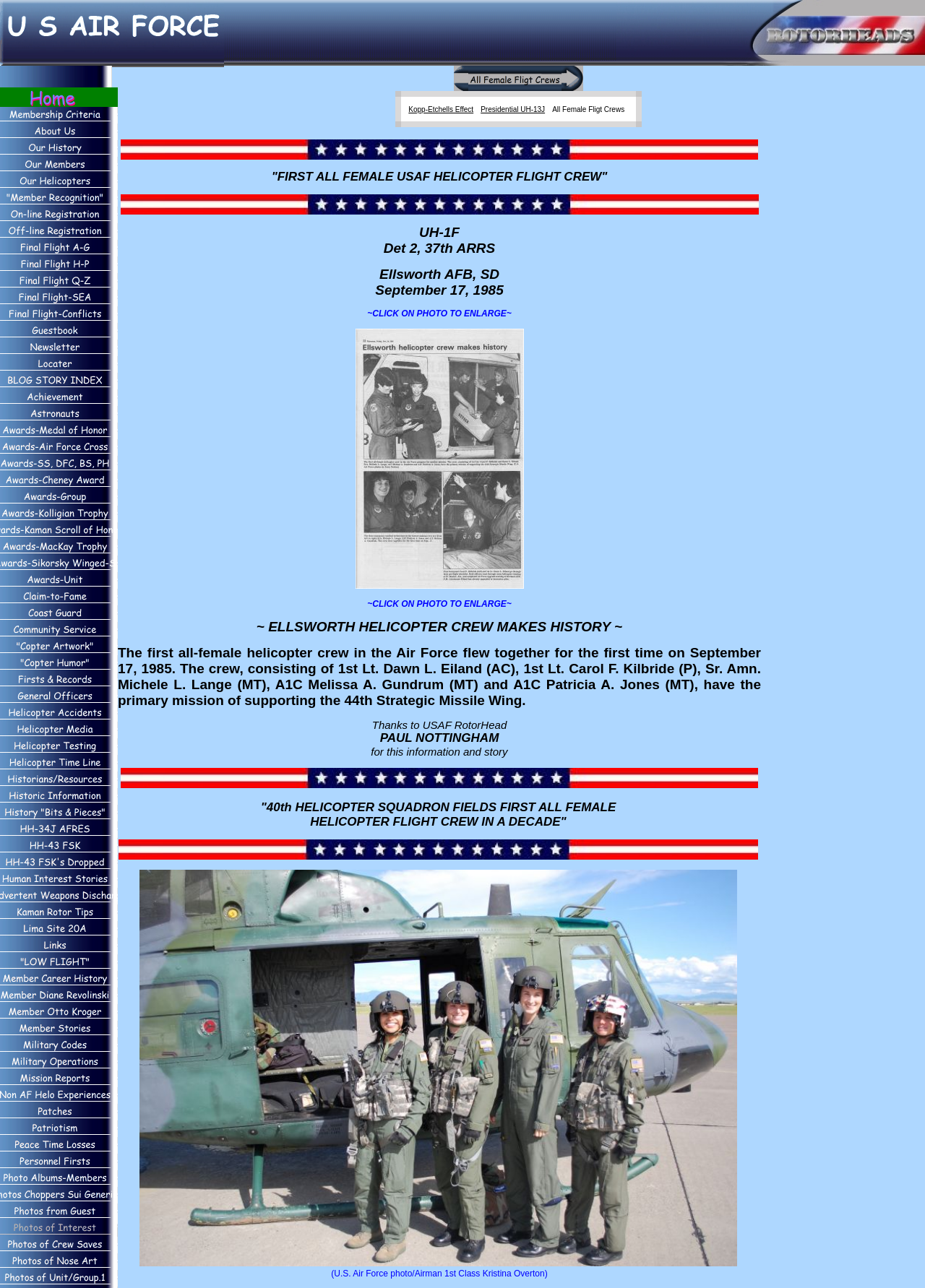Provide an in-depth caption for the contents of the webpage.

The webpage is dedicated to all-female flight crews, with a focus on their achievements and contributions to the field of aviation. At the top of the page, there is a prominent link to the "U S AIR FORCE" with an accompanying image. Below this, there is a navigation menu with 56 links, each with an associated image. These links are arranged in a vertical column, with the first link being "Home" and the last link being "Helicopter Media".

The links are categorized into various topics, including membership criteria, history, members, helicopters, recognition, registration, and more. There are also links to awards, achievements, and notable figures in the field of aviation. The images accompanying each link are likely icons or logos representing the respective topics.

The overall layout of the page is simple and easy to navigate, with a clear hierarchy of elements. The use of images and icons adds visual interest to the page and helps to break up the text.